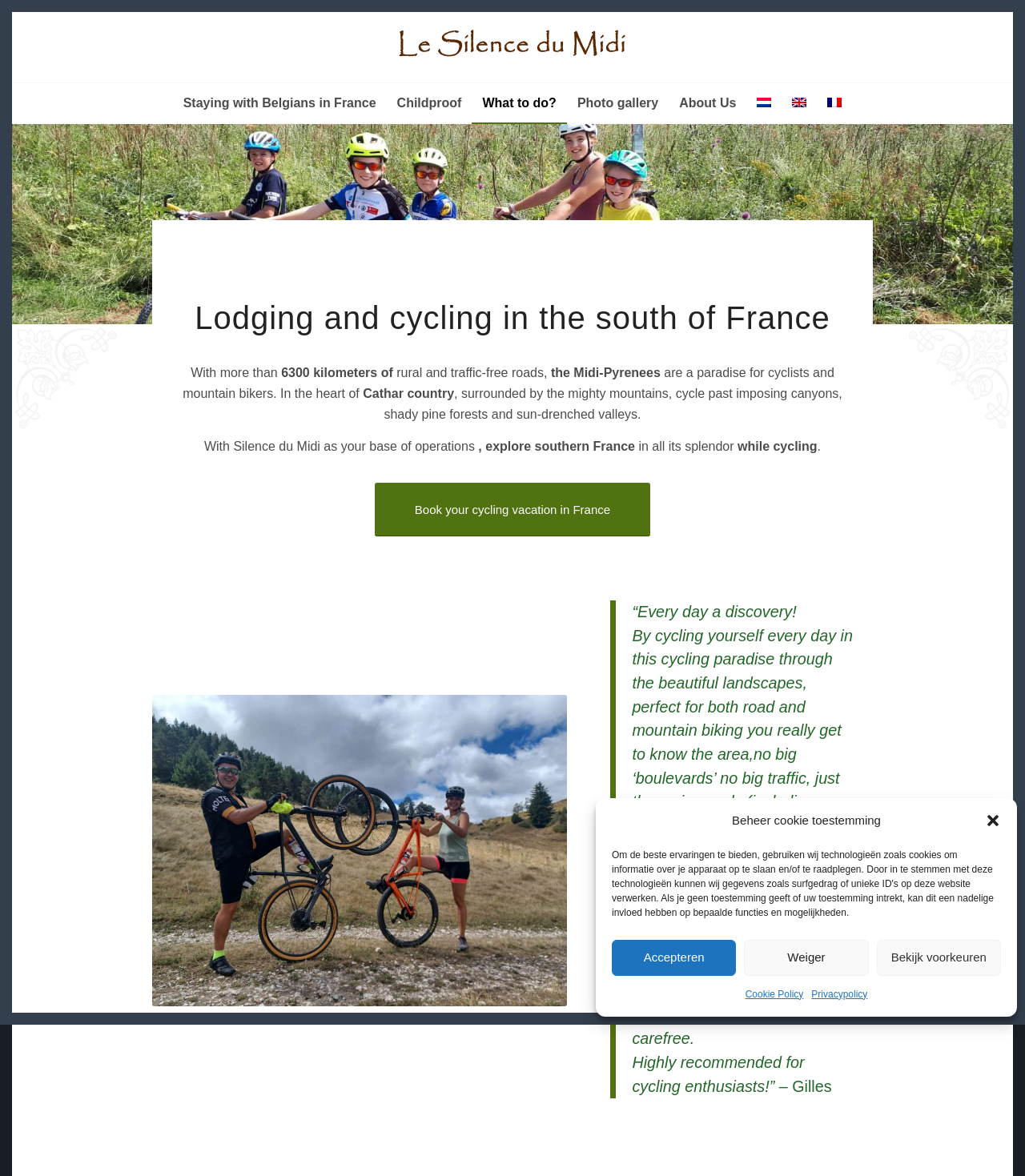Please find the top heading of the webpage and generate its text.

Lodging and cycling in the south of France